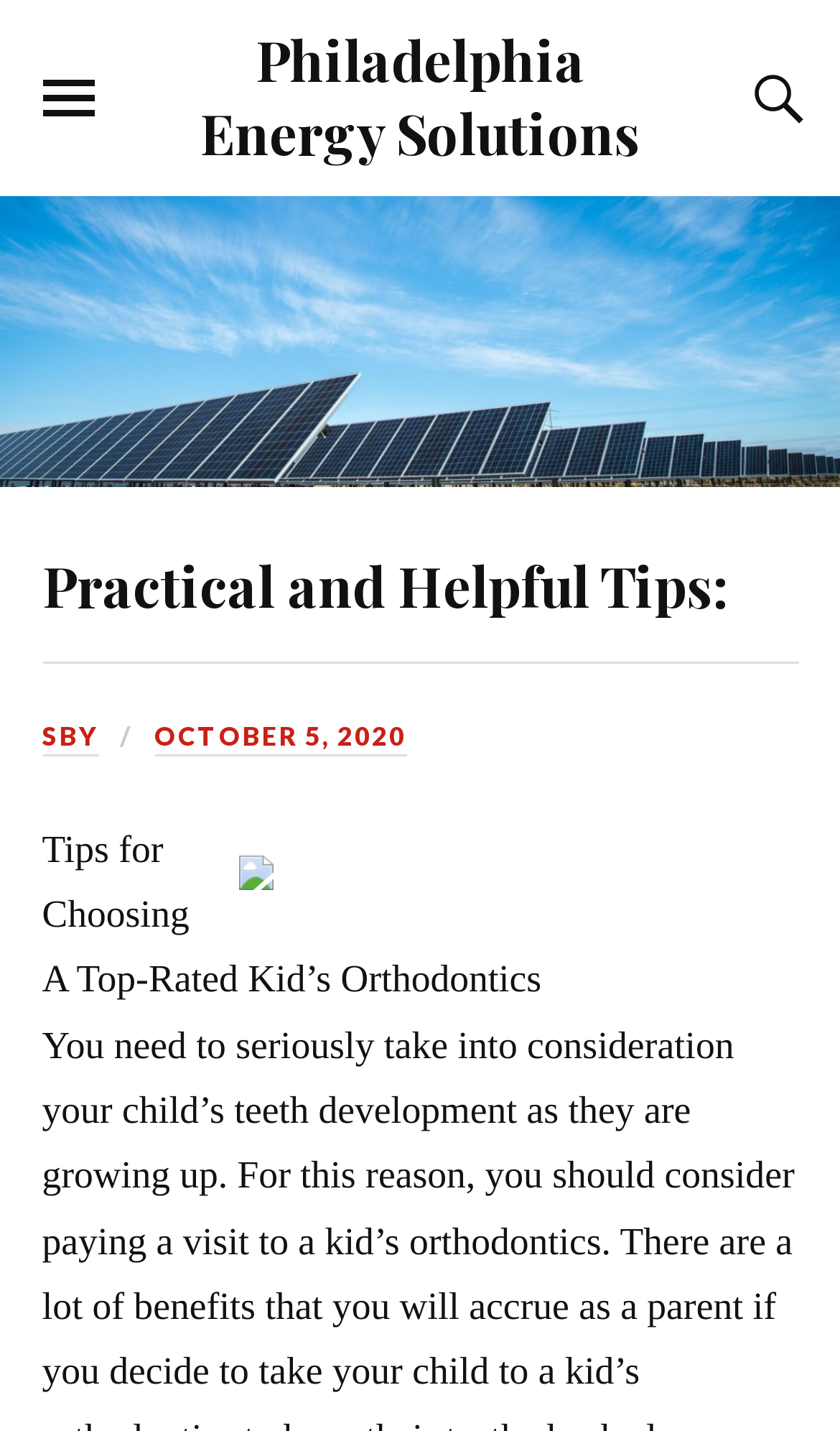Identify the title of the webpage and provide its text content.

Practical and Helpful Tips: